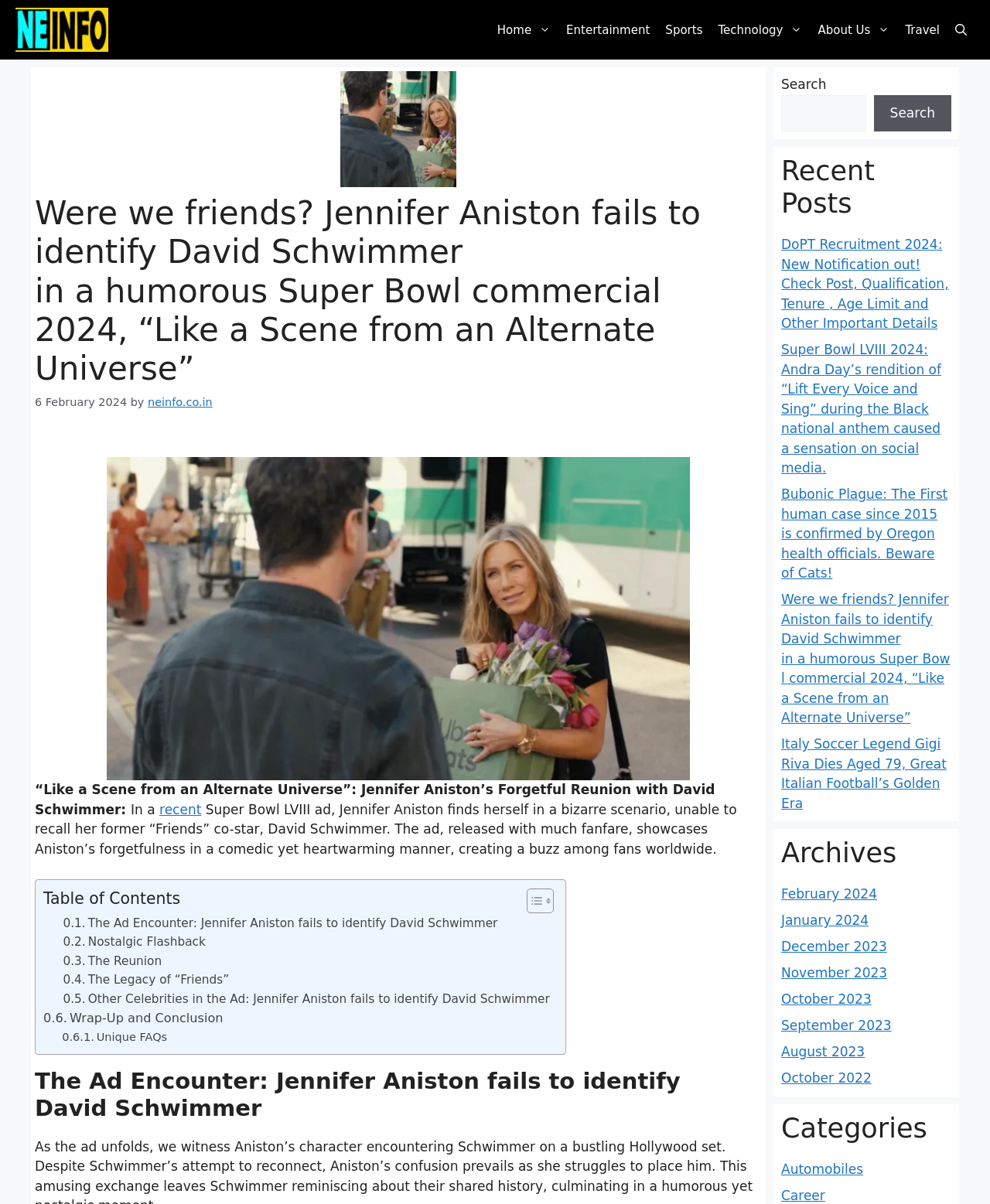How many links are there in the 'Recent Posts' section?
Give a comprehensive and detailed explanation for the question.

By analyzing the webpage structure, specifically the section 'Recent Posts', I can count the number of links, which are 5 in total.